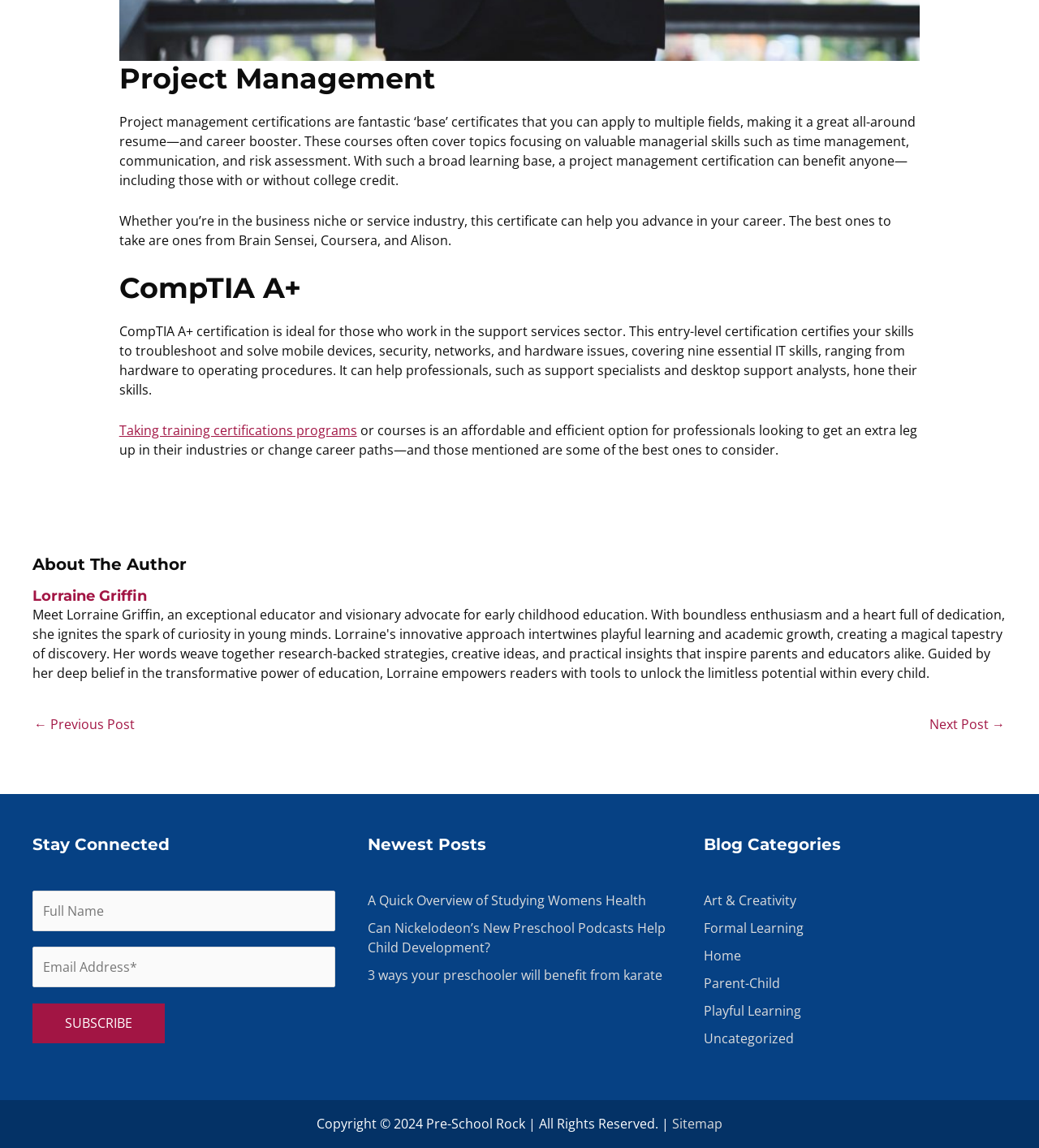Bounding box coordinates are to be given in the format (top-left x, top-left y, bottom-right x, bottom-right y). All values must be floating point numbers between 0 and 1. Provide the bounding box coordinate for the UI element described as: Lorraine Griffin

[0.031, 0.511, 0.969, 0.527]